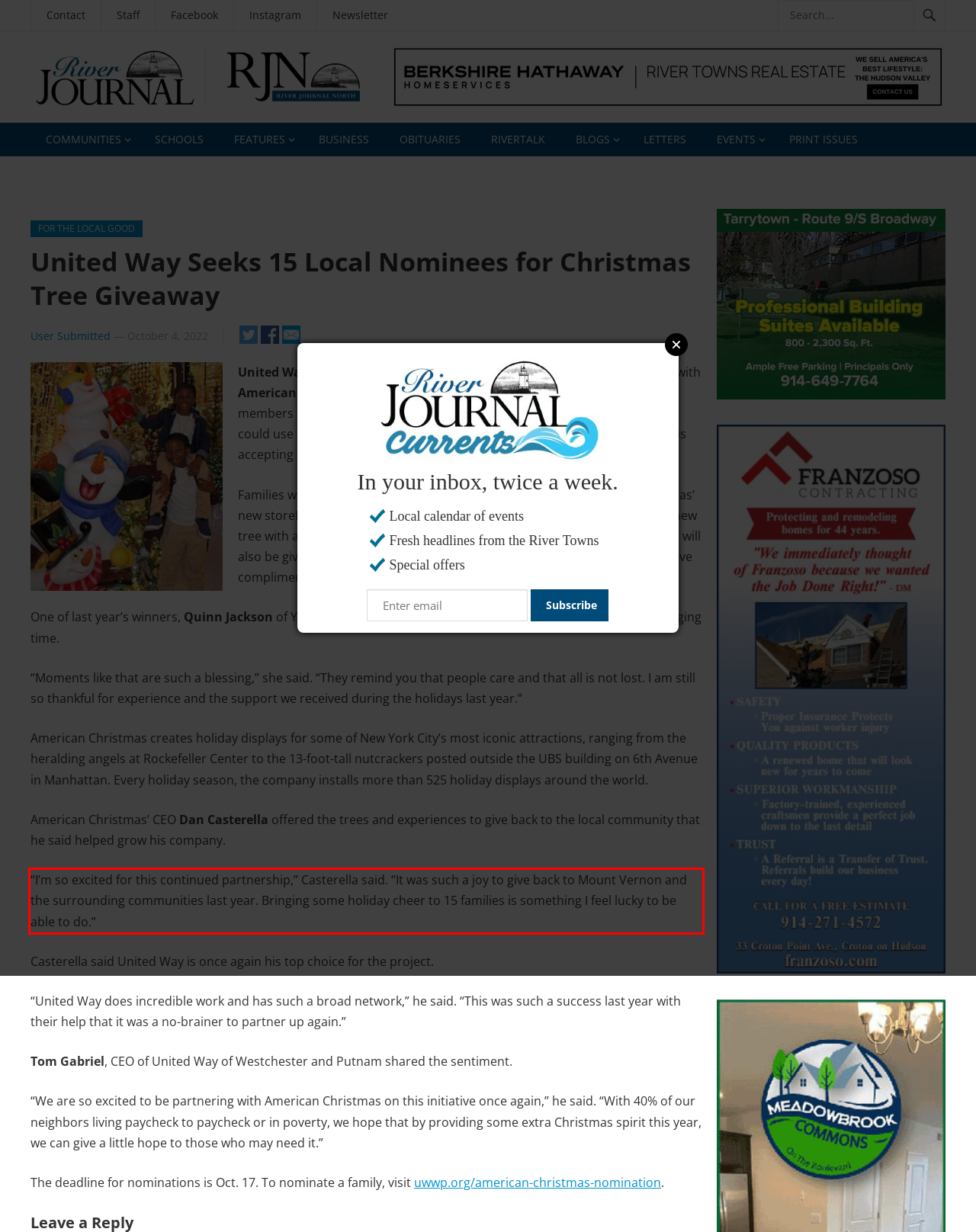You have a screenshot of a webpage with a red bounding box. Use OCR to generate the text contained within this red rectangle.

“I’m so excited for this continued partnership,” Casterella said. “It was such a joy to give back to Mount Vernon and the surrounding communities last year. Bringing some holiday cheer to 15 families is something I feel lucky to be able to do.”